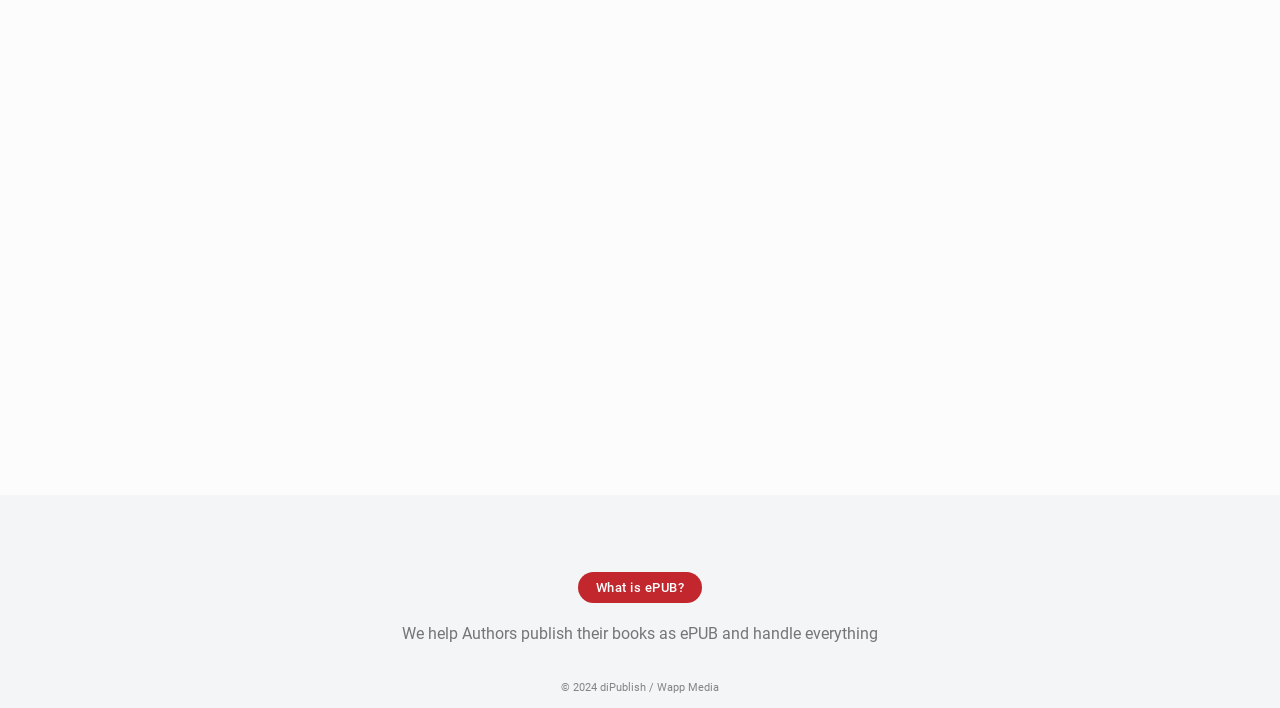Please determine the bounding box coordinates for the element with the description: "What is ePUB?".

[0.451, 0.808, 0.549, 0.852]